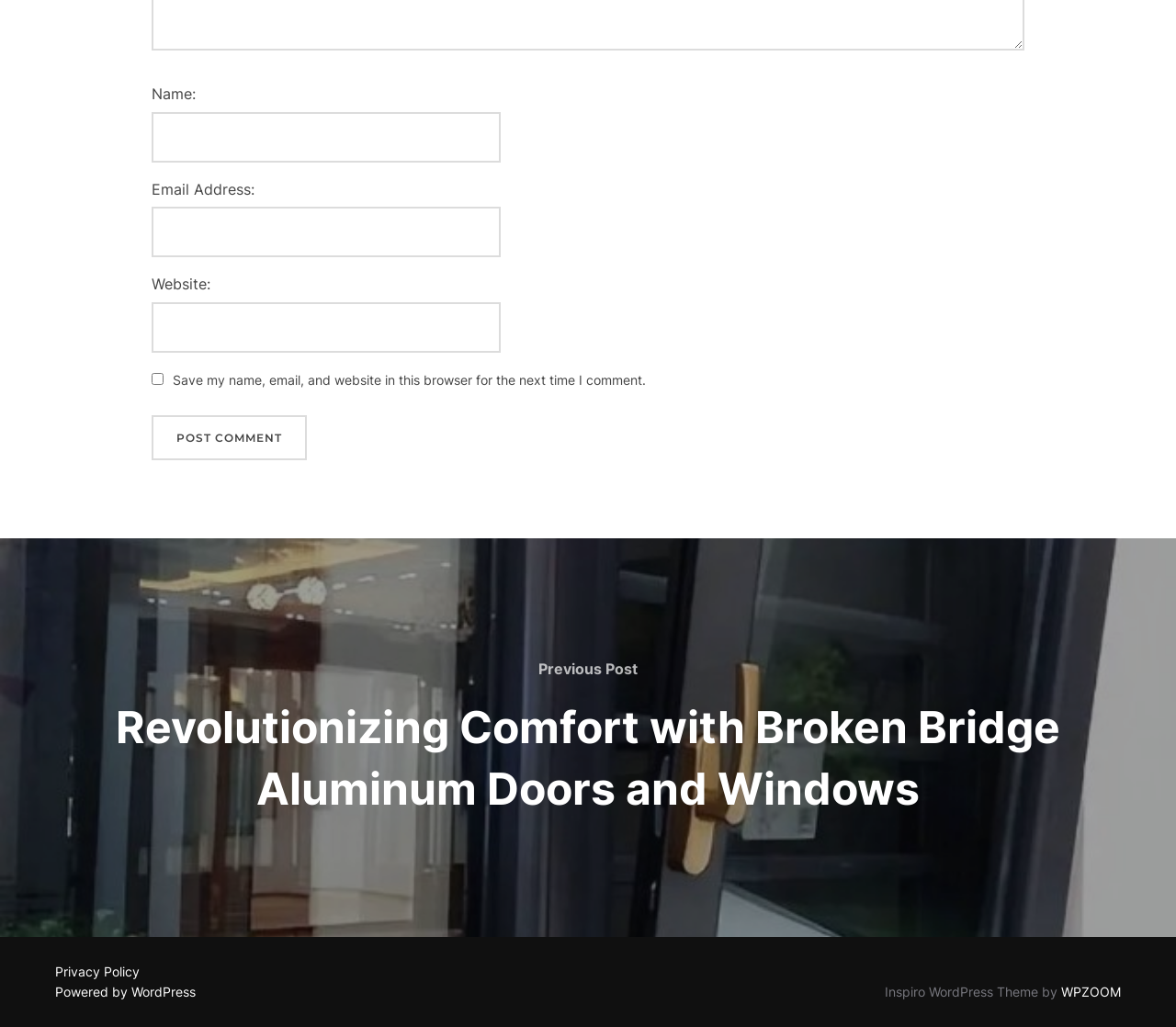Given the description "parent_node: Email Address: name="email"", determine the bounding box of the corresponding UI element.

[0.129, 0.202, 0.426, 0.251]